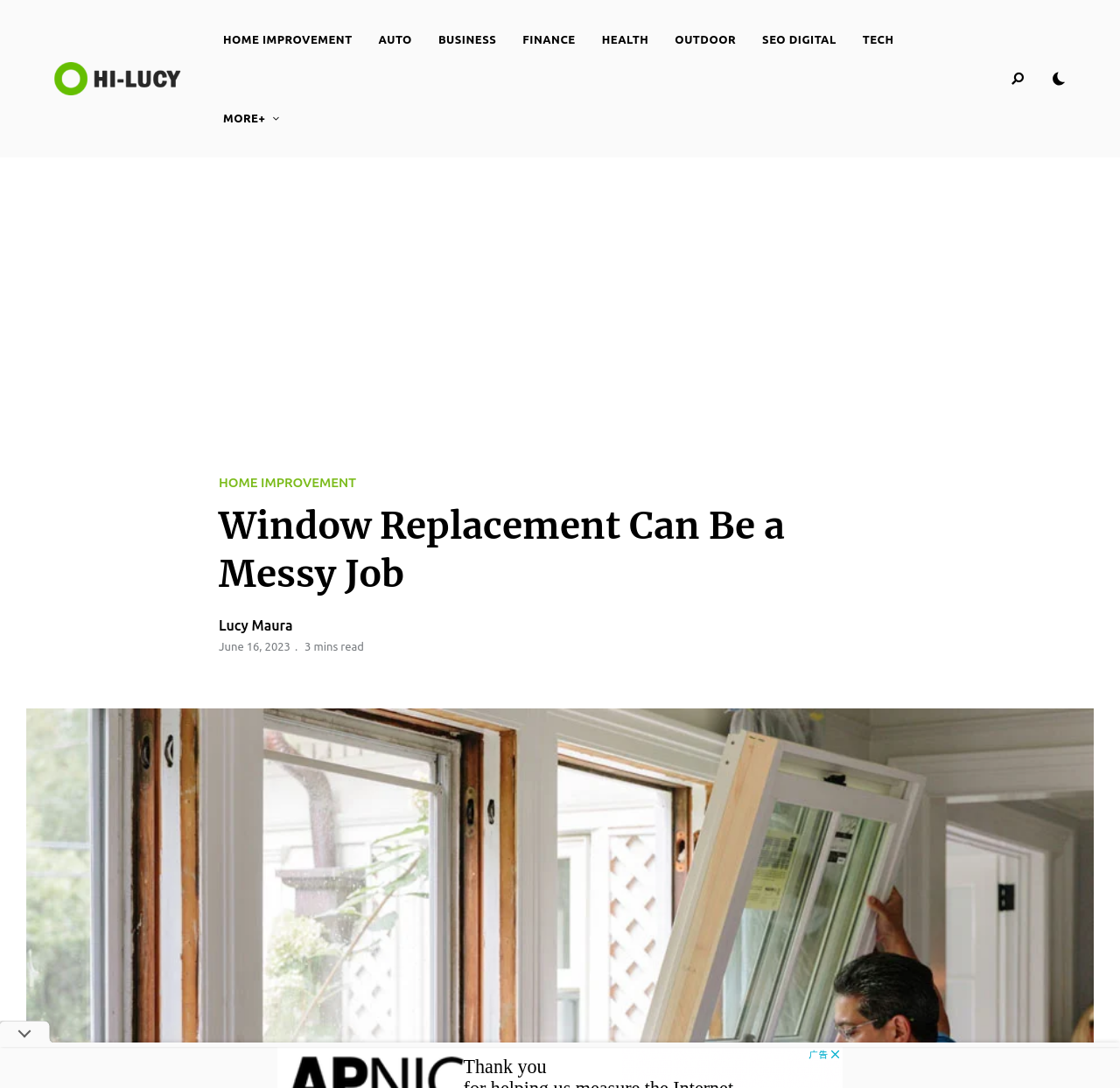Give a detailed account of the webpage, highlighting key information.

The webpage is about window replacement, with a focus on the messy and inconvenient aspects of the task. At the top left, there is a logo with the text "KINGDOM" and an image with the same name. Next to it, there is a link to "LucyKingdom". 

On the top navigation bar, there are several links to different categories, including "HOME IMPROVEMENT", "AUTO", "BUSINESS", "FINANCE", "HEALTH", "OUTDOOR", "SEO DIGITAL", and "TECH". 

Below the navigation bar, there is a large section that takes up most of the page. It contains an advertisement iframe with a link to "HOME IMPROVEMENT" and a heading that reads "Window Replacement Can Be a Messy Job". Underneath the heading, there is a link to the author "Lucy Maura" and a publication date of "June 16, 2023". The article is estimated to be a 3-minute read.

On the top right, there are two small images. At the bottom of the page, there is a thin horizontal image that spans the entire width of the page.